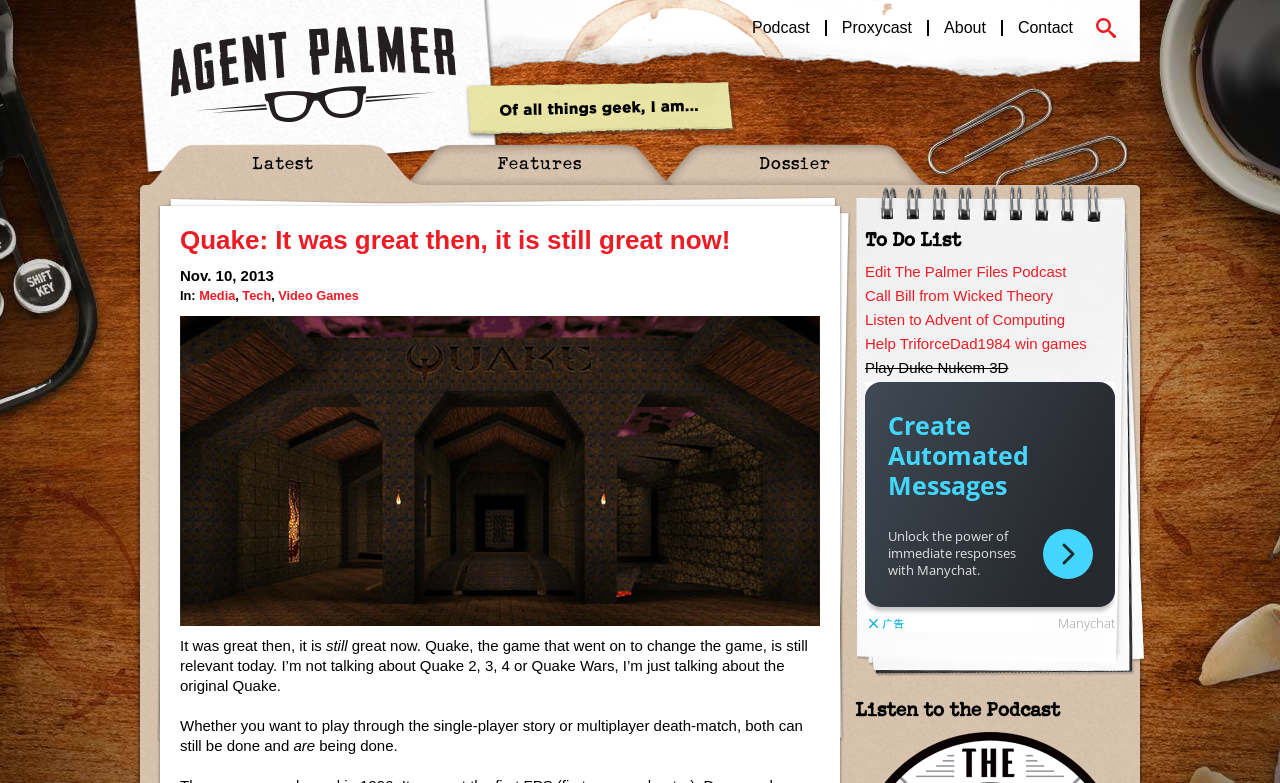Indicate the bounding box coordinates of the element that needs to be clicked to satisfy the following instruction: "Click on the 'Podcast' link". The coordinates should be four float numbers between 0 and 1, i.e., [left, top, right, bottom].

[0.576, 0.026, 0.644, 0.046]